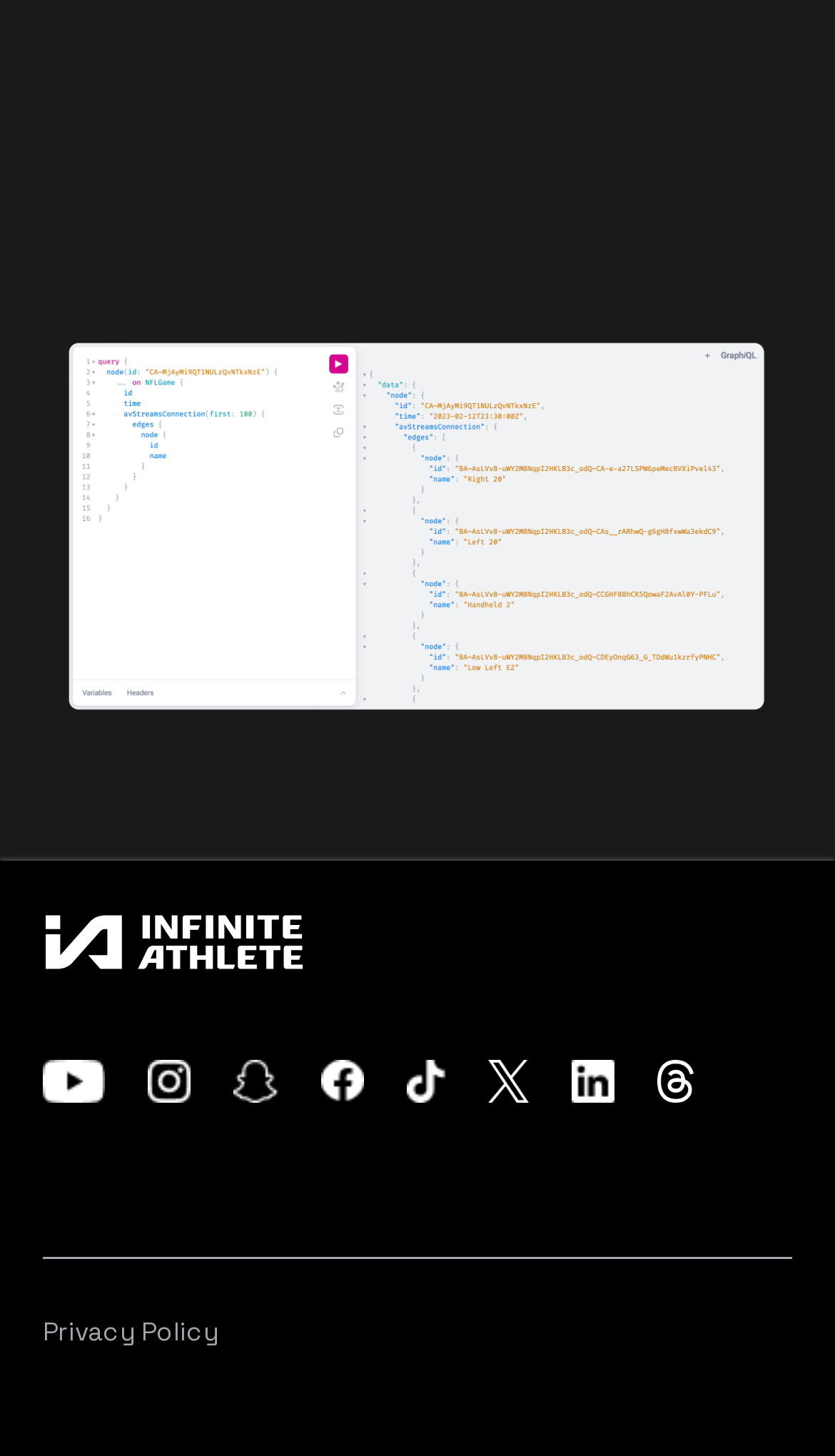What is the company name?
Please respond to the question with a detailed and thorough explanation.

I found the company name by looking at the image element with the text 'FusionFeed by Tempus Ex' located at the top of the webpage.